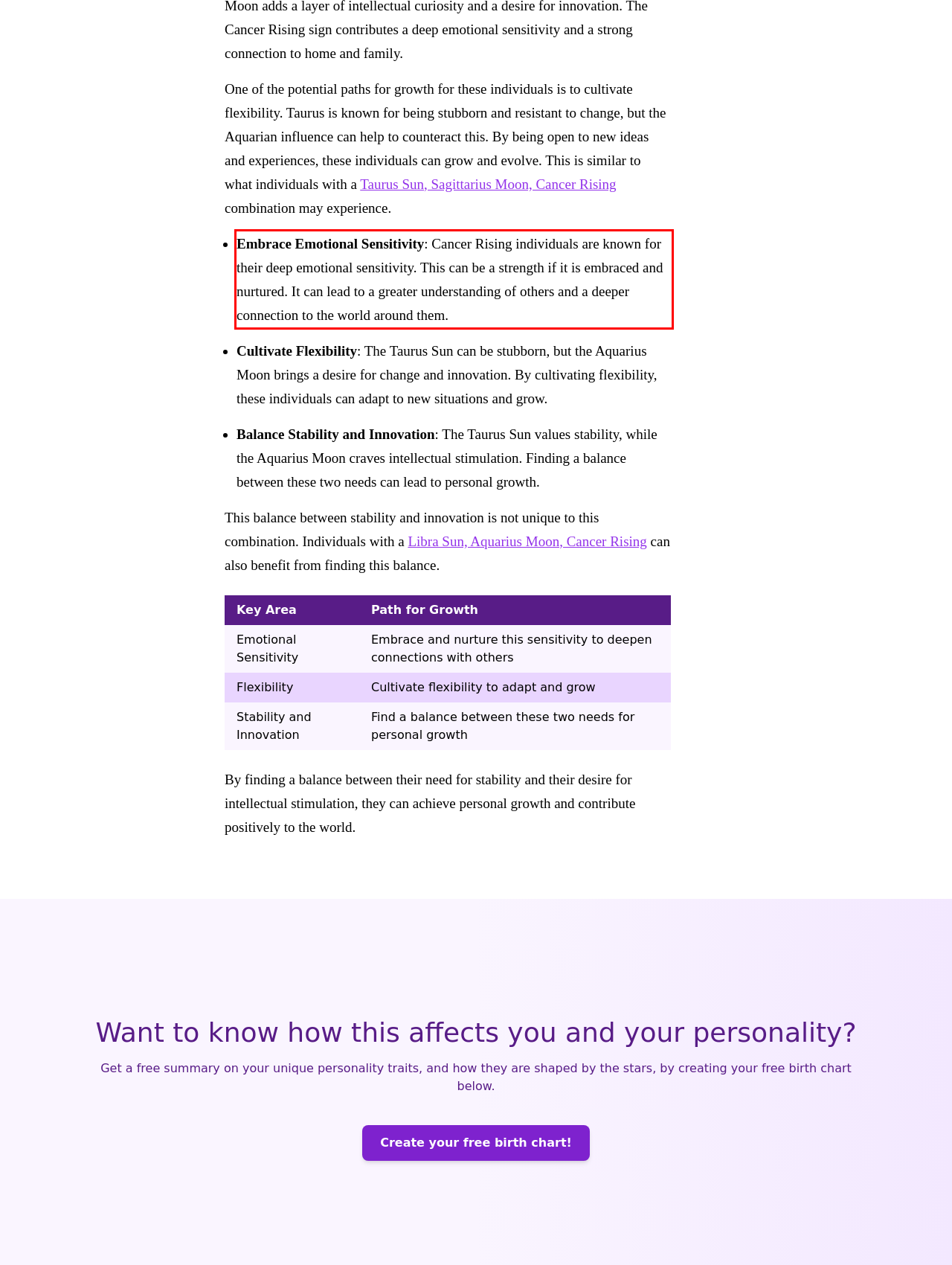Analyze the red bounding box in the provided webpage screenshot and generate the text content contained within.

Embrace Emotional Sensitivity: Cancer Rising individuals are known for their deep emotional sensitivity. This can be a strength if it is embraced and nurtured. It can lead to a greater understanding of others and a deeper connection to the world around them.